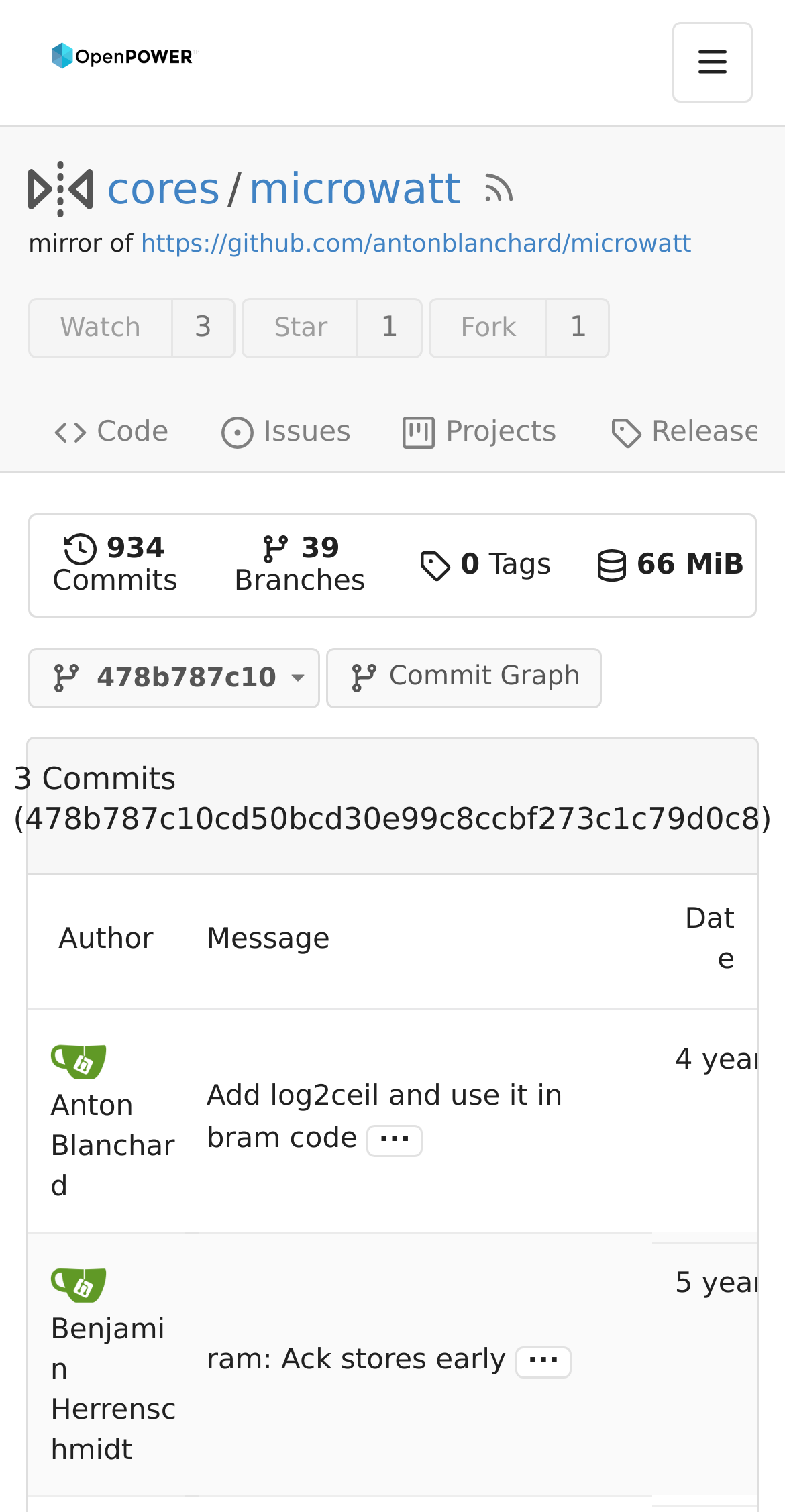Identify the bounding box coordinates of the clickable region required to complete the instruction: "Watch this repository". The coordinates should be given as four float numbers within the range of 0 and 1, i.e., [left, top, right, bottom].

[0.036, 0.197, 0.22, 0.237]